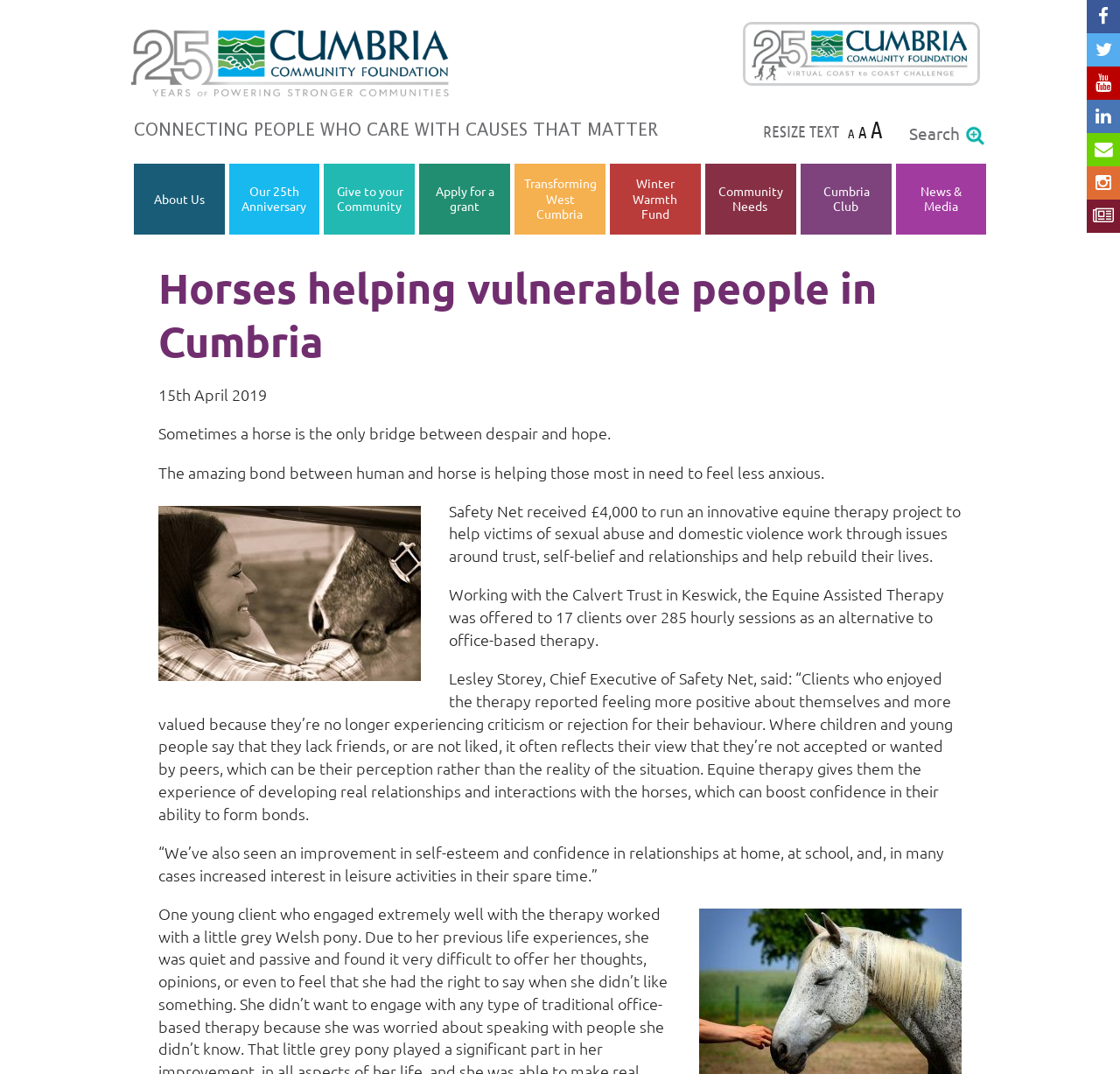What is the purpose of the Safety Net project?
Please provide a detailed answer to the question.

The purpose of the Safety Net project is obtained from the StaticText element that describes the project, which states that it is an innovative equine therapy project to help victims of sexual abuse and domestic violence work through issues around trust, self-belief, and relationships and help rebuild their lives.